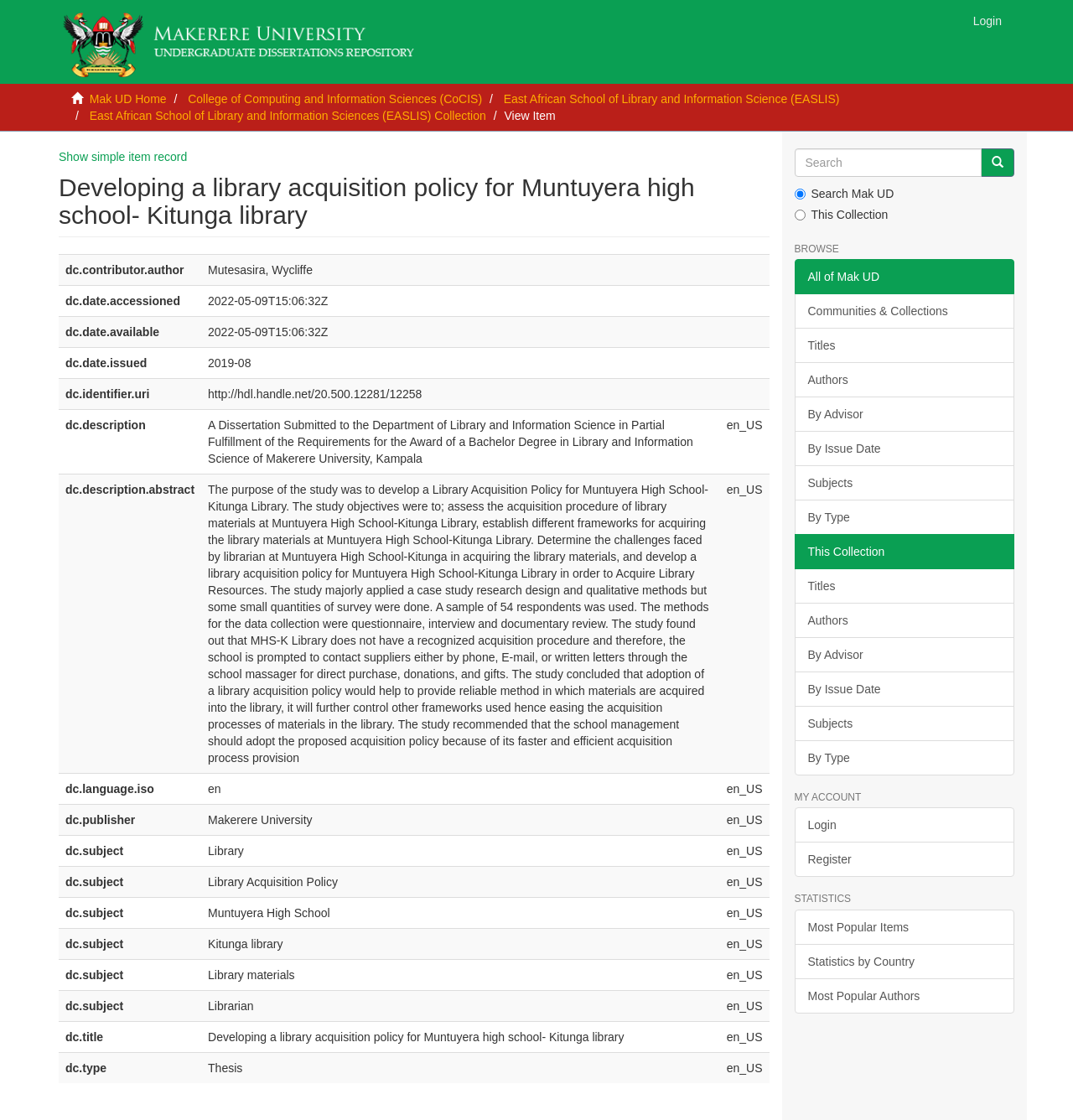For the following element description, predict the bounding box coordinates in the format (top-left x, top-left y, bottom-right x, bottom-right y). All values should be floating point numbers between 0 and 1. Description: name="query" placeholder="Search"

[0.74, 0.132, 0.915, 0.158]